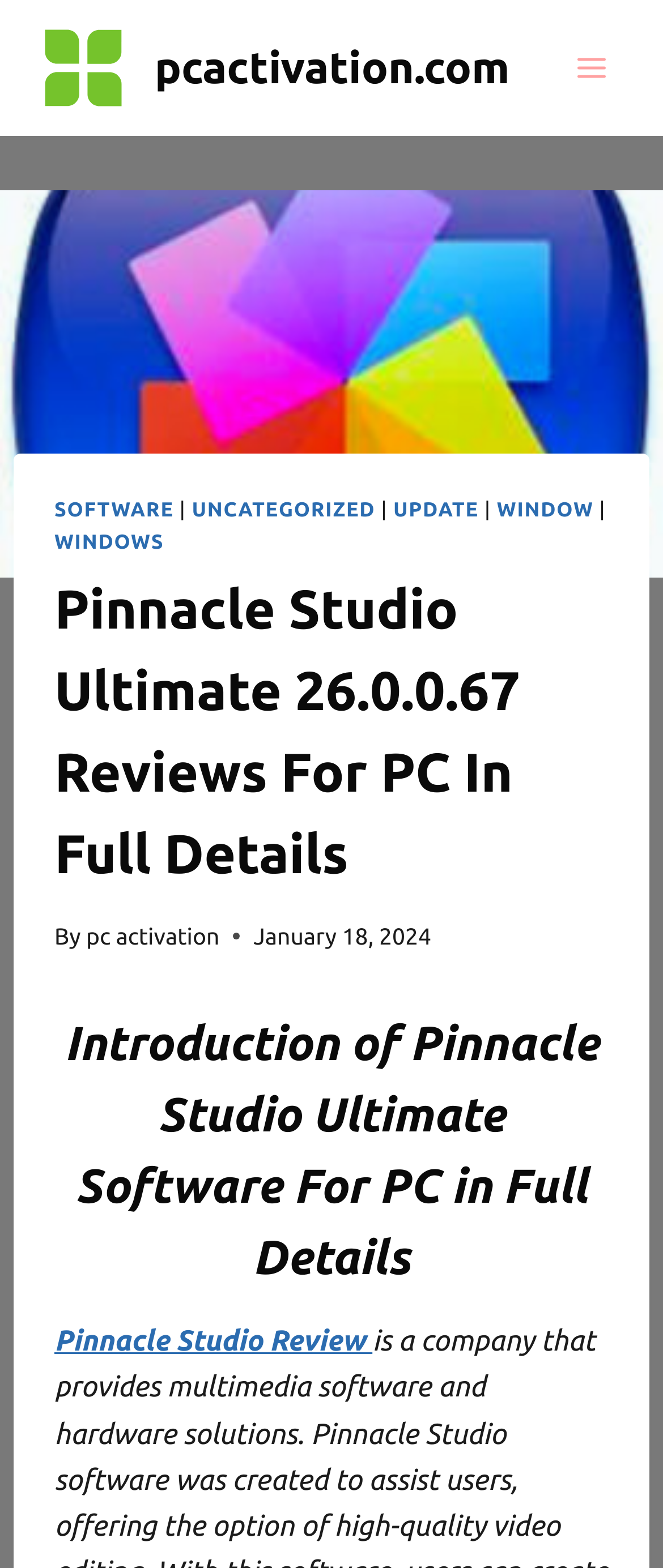Please locate the bounding box coordinates for the element that should be clicked to achieve the following instruction: "explore GoHighLevel Funnels". Ensure the coordinates are given as four float numbers between 0 and 1, i.e., [left, top, right, bottom].

None